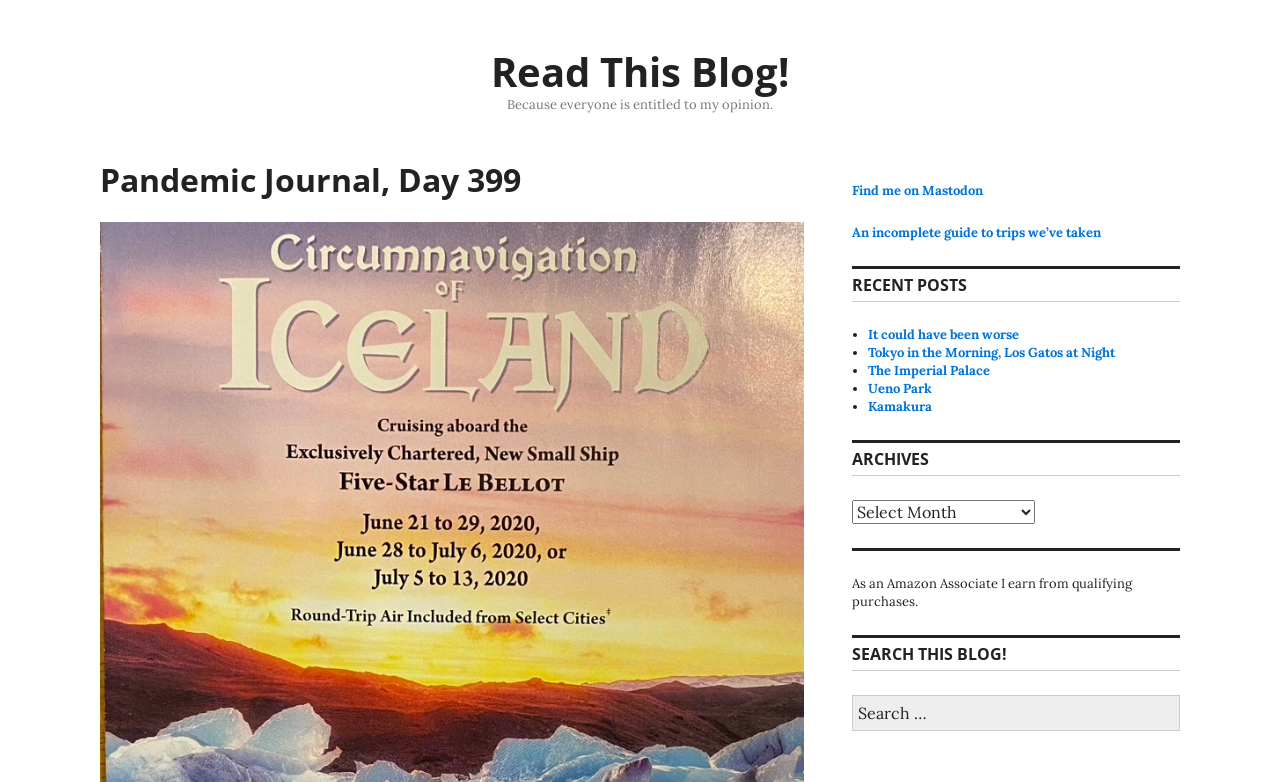What is the category of the posts listed under 'RECENT POSTS'? Please answer the question using a single word or phrase based on the image.

Travel